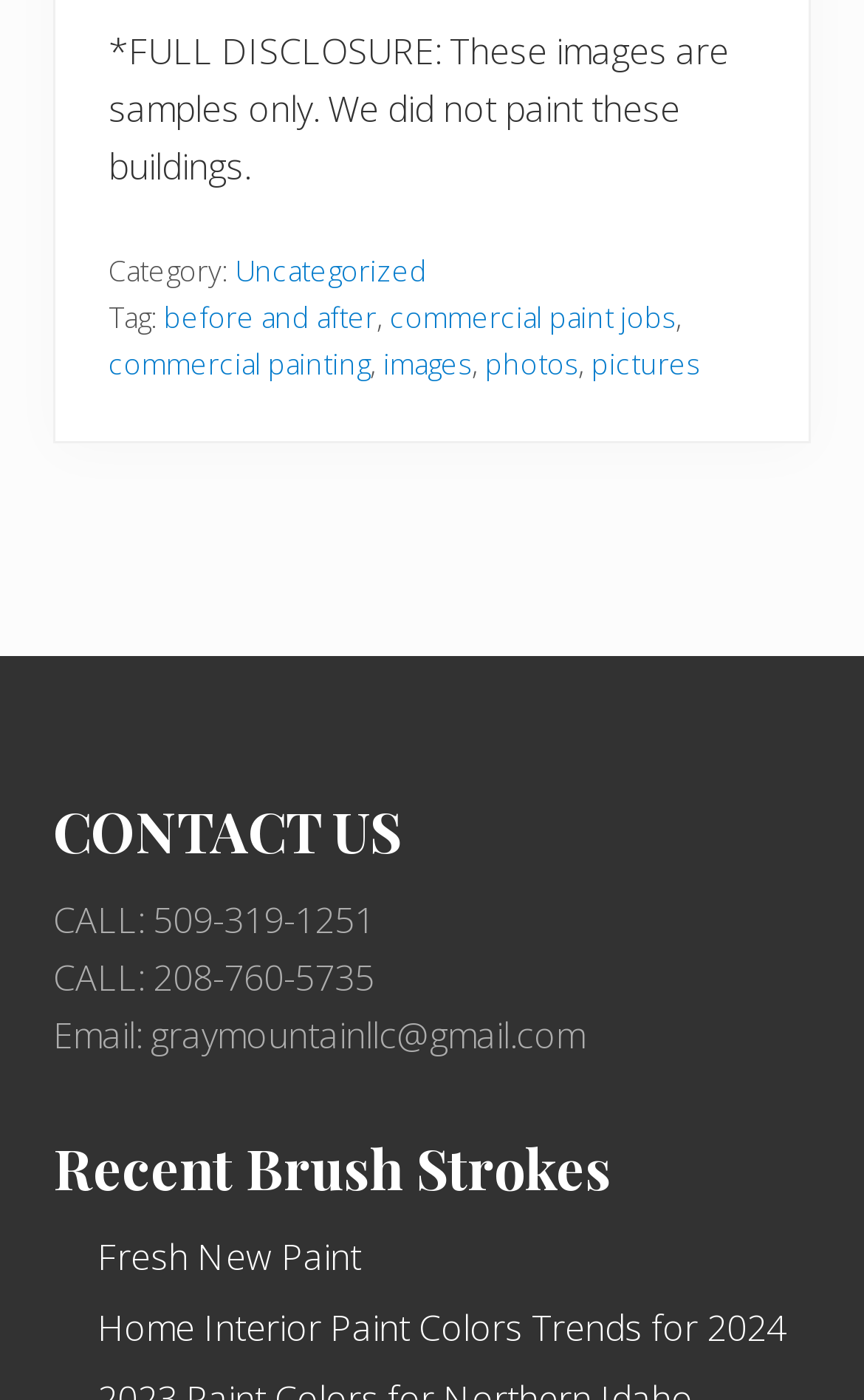Determine the bounding box coordinates of the region to click in order to accomplish the following instruction: "click on 'Fresh New Paint'". Provide the coordinates as four float numbers between 0 and 1, specifically [left, top, right, bottom].

[0.113, 0.88, 0.418, 0.915]